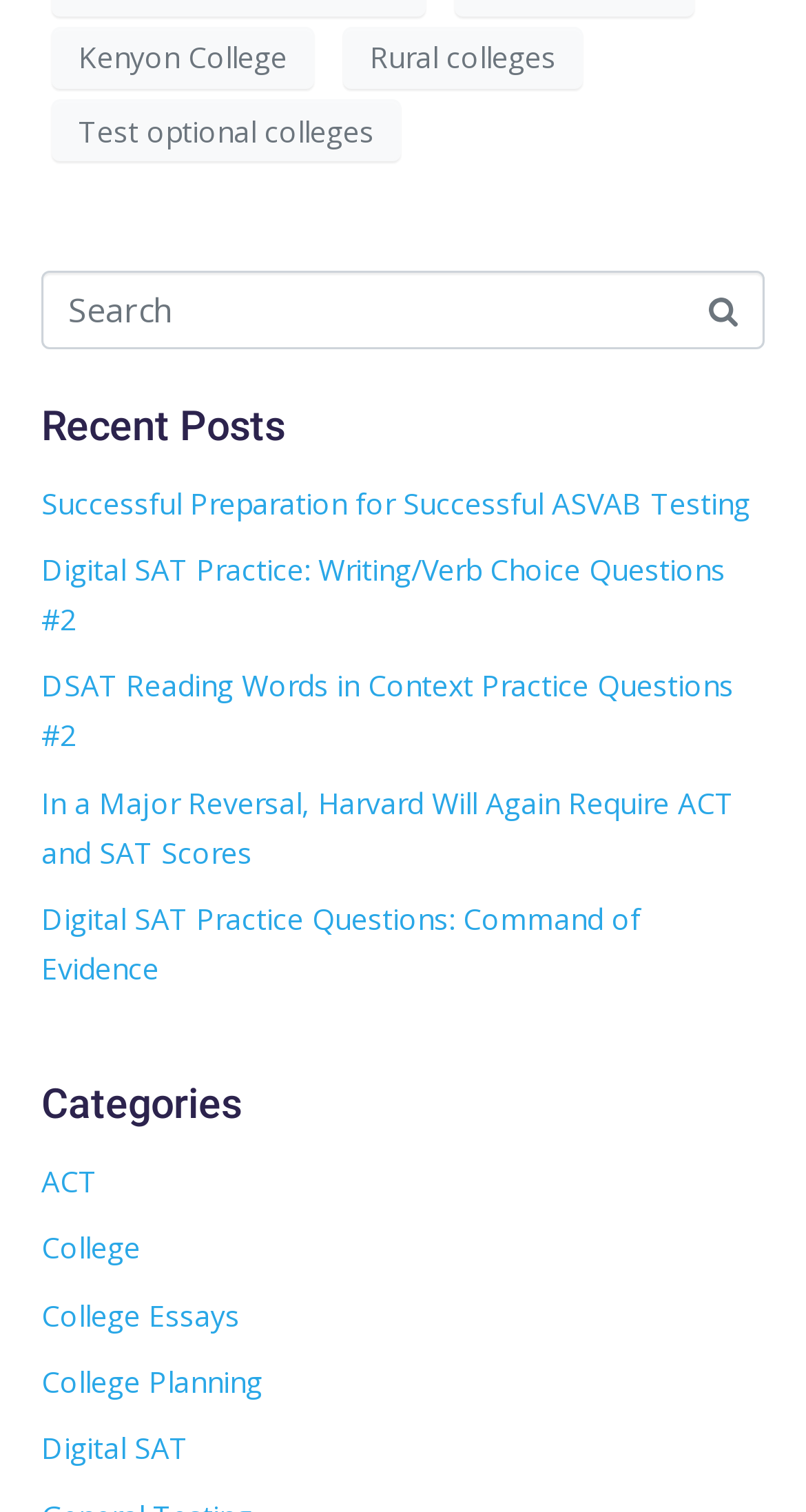What is the last category listed?
Please use the image to provide an in-depth answer to the question.

I looked at the list of categories and found that the last one listed is 'Digital SAT'.